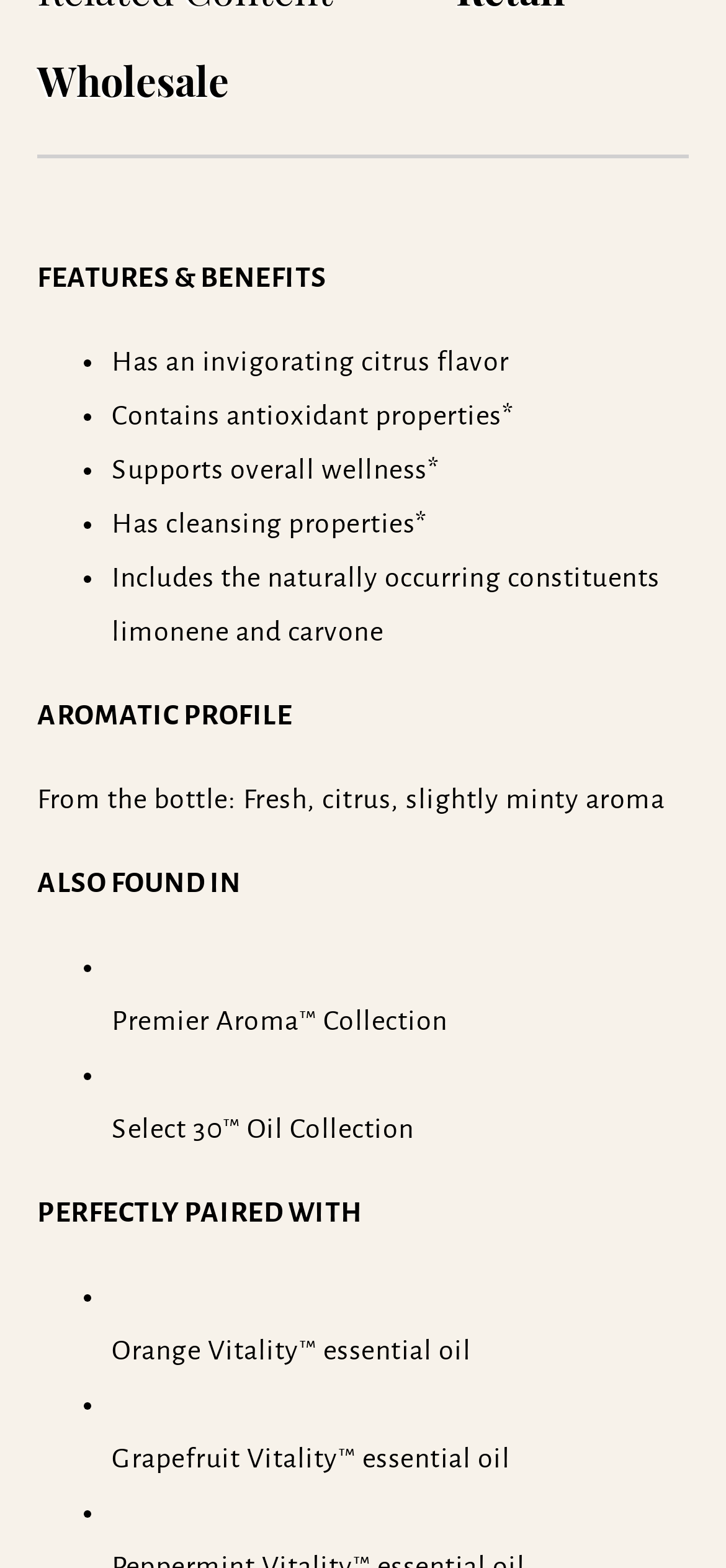Locate the bounding box coordinates of the element to click to perform the following action: 'Click the Wholesale link'. The coordinates should be given as four float values between 0 and 1, in the form of [left, top, right, bottom].

[0.051, 0.023, 0.949, 0.081]